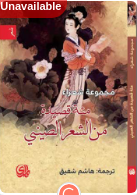Paint a vivid picture with your description of the image.

The image features the cover of a book titled "مجموعة من الشعراء" (translated as "A Hundred Poems Of Chinese Poetry"). The cover design is adorned with intricate illustrations, showcasing a traditional Chinese aesthetic, including floral elements and a figure dressed in classical attire. The colors are rich and vibrant, enhancing the visual appeal of the book. A notable label in the upper part of the image indicates that the item's availability is currently marked as 'Unavailable.' This suggests that while the book may have cultural and literary significance, it is not presently available for purchase or access. The book is translated by هاشم شفيق, suggesting its relevance to readers interested in Chinese poetry and literature. The design and overall presentation reflect a deep appreciation for the poetic traditions from China.